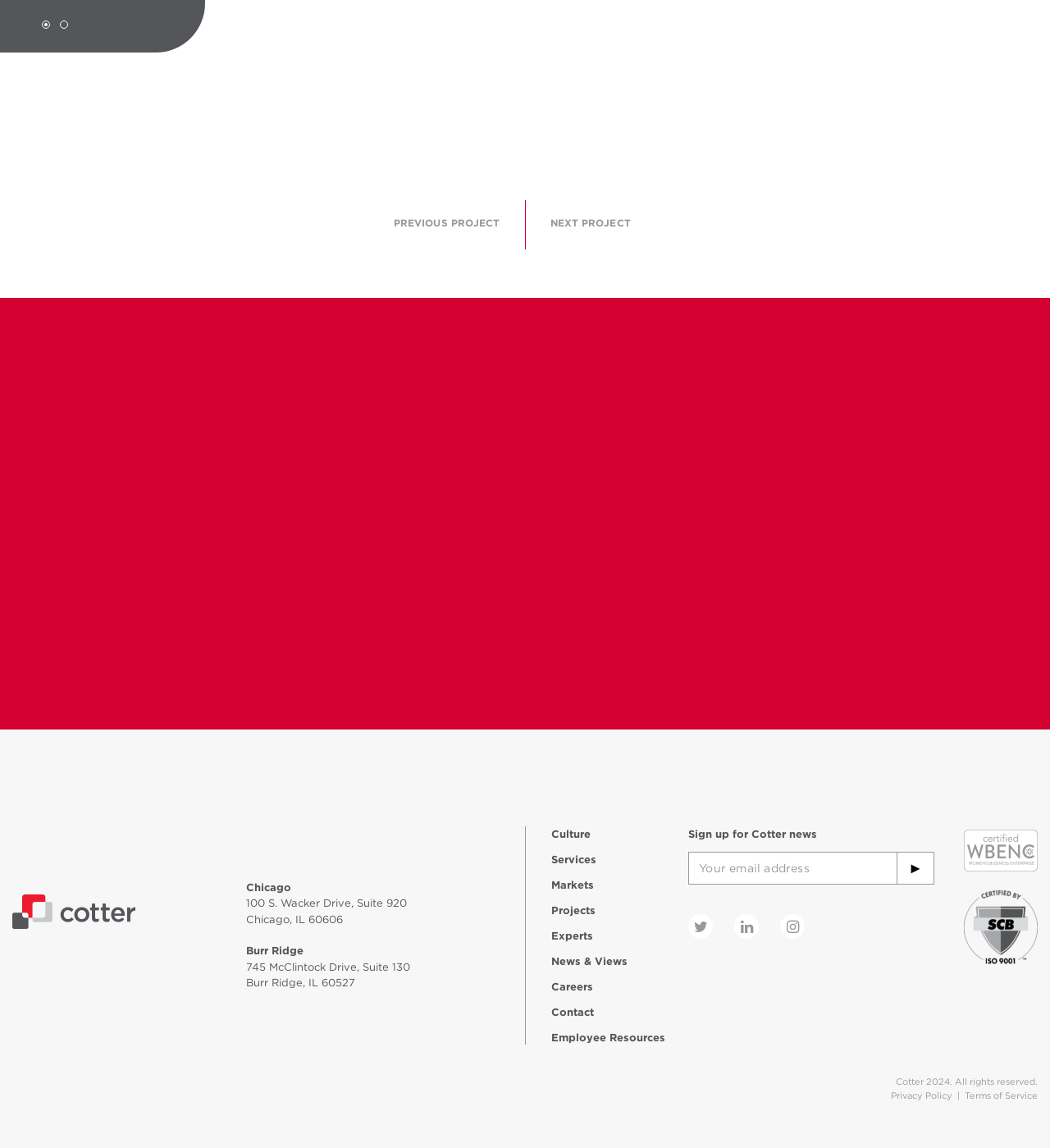Use one word or a short phrase to answer the question provided: 
How many office locations are listed?

2